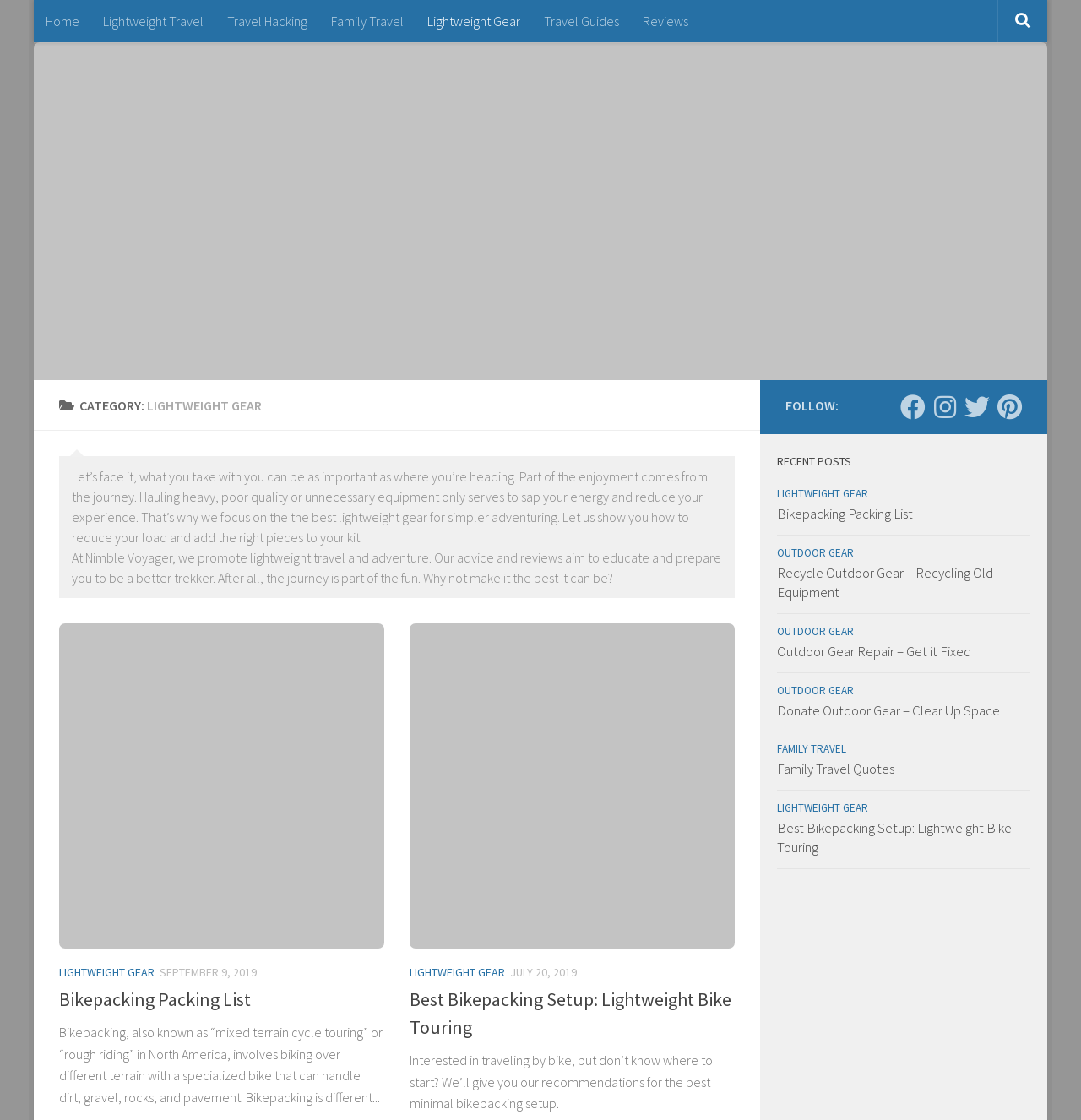Examine the screenshot and answer the question in as much detail as possible: What is the purpose of the 'Follow' section?

The 'Follow' section provides links to follow Nimble Voyager on various social media platforms, including Facebook, Instagram, Twitter, and Pinterest, allowing users to stay updated with their content.